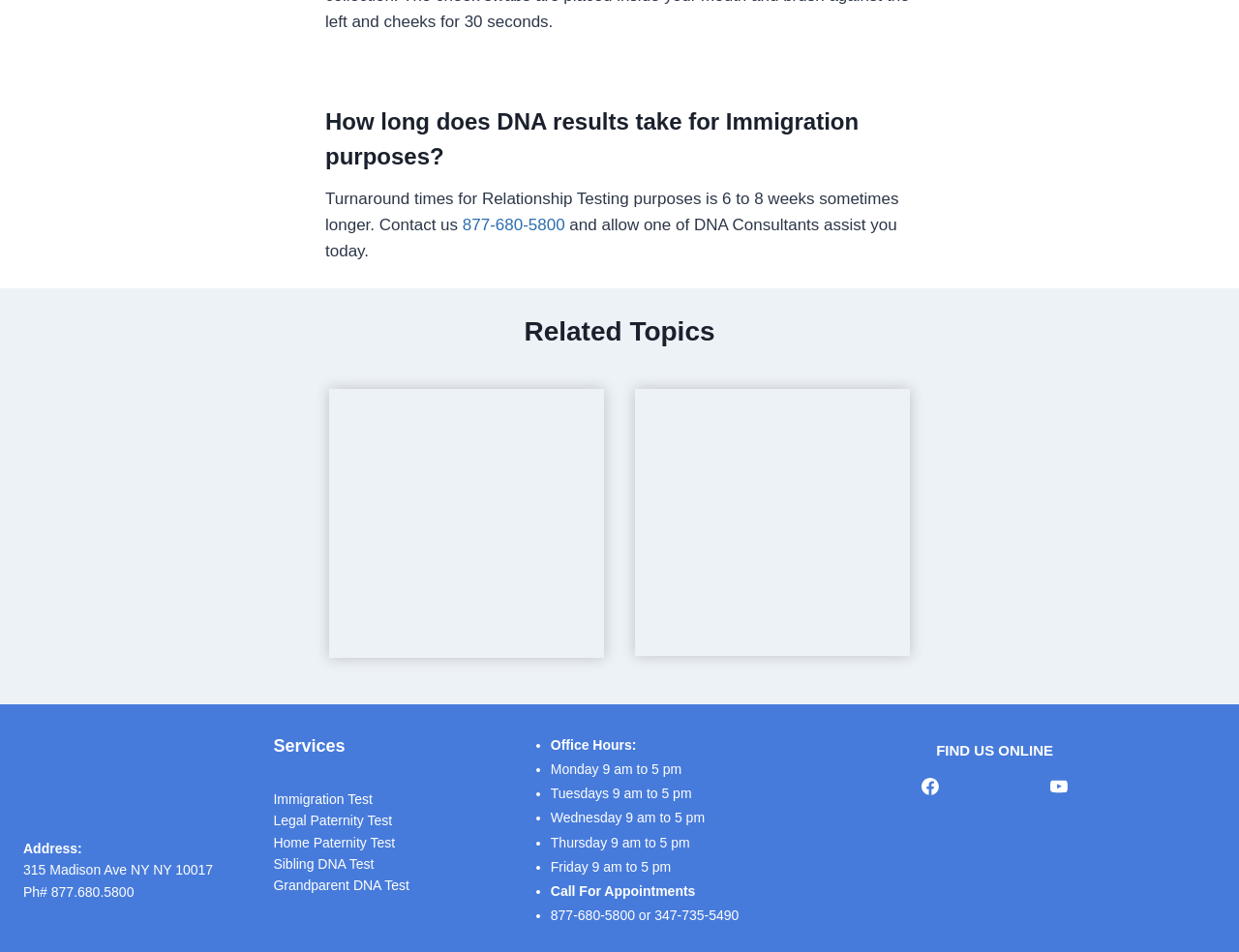Based on the element description: "Advertise", identify the UI element and provide its bounding box coordinates. Use four float numbers between 0 and 1, [left, top, right, bottom].

None